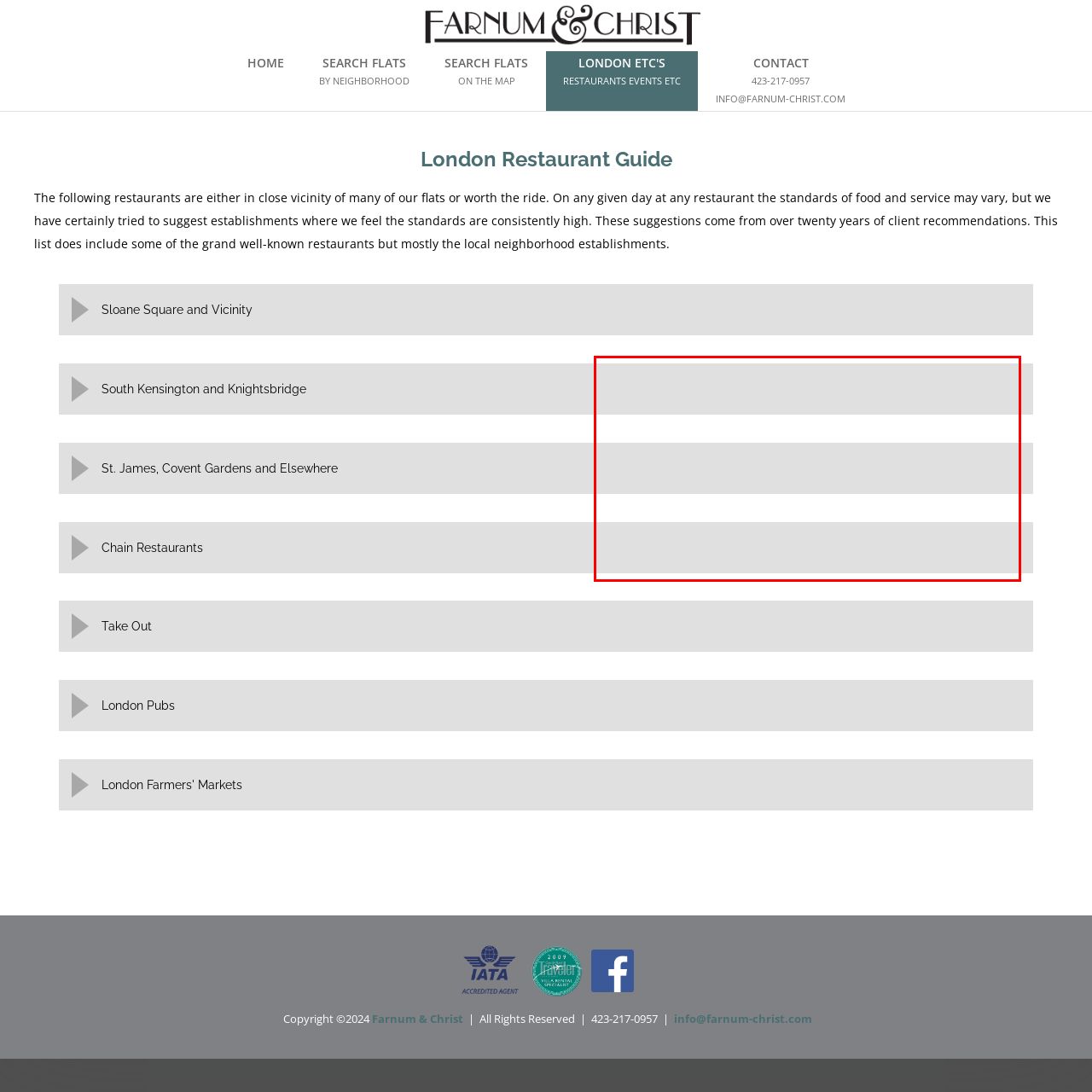Inspect the part framed by the grey rectangle, What type of atmosphere does Sloane Square have? 
Reply with a single word or phrase.

charming